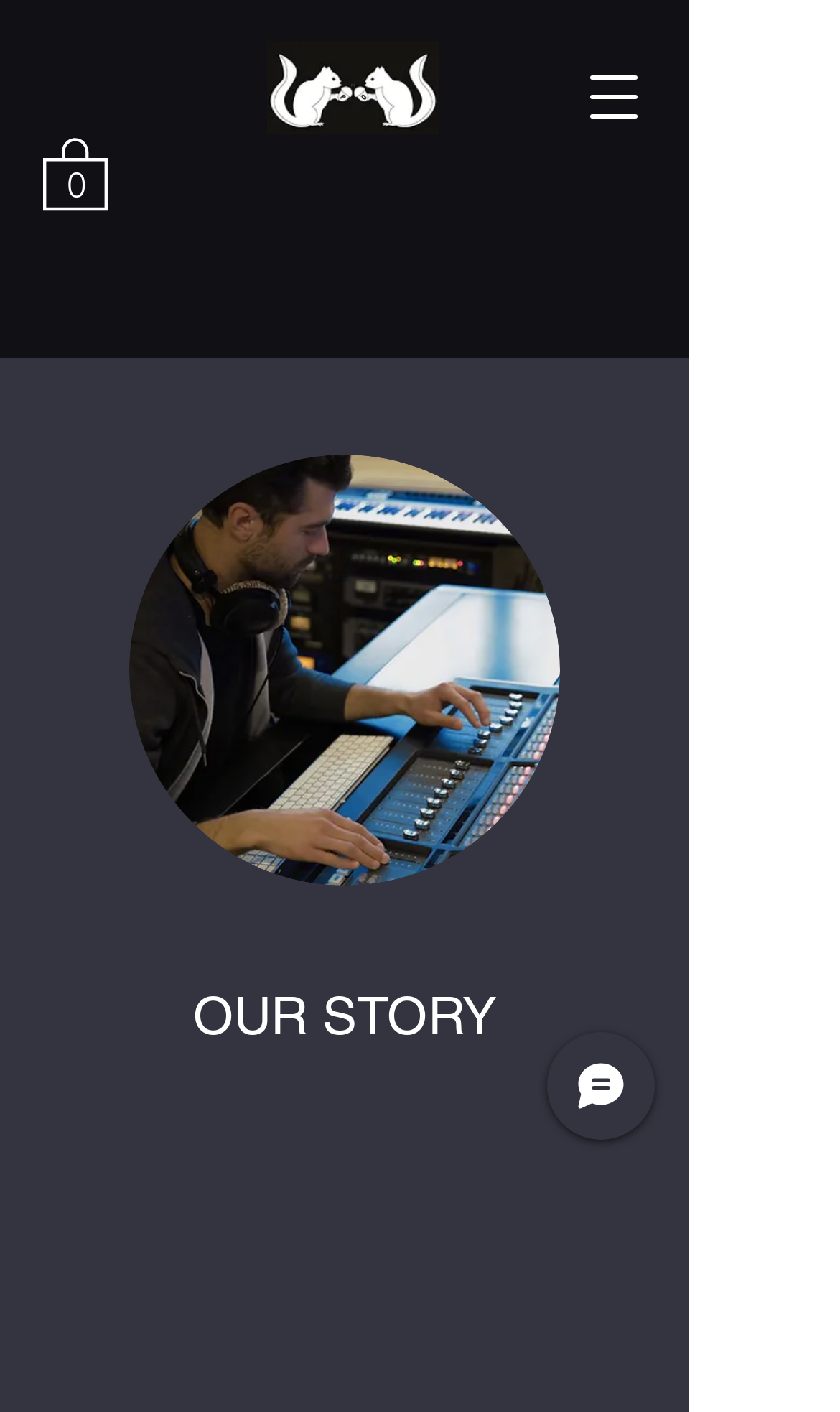Answer the question using only a single word or phrase: 
What is the theme of the image on the top-right?

Music